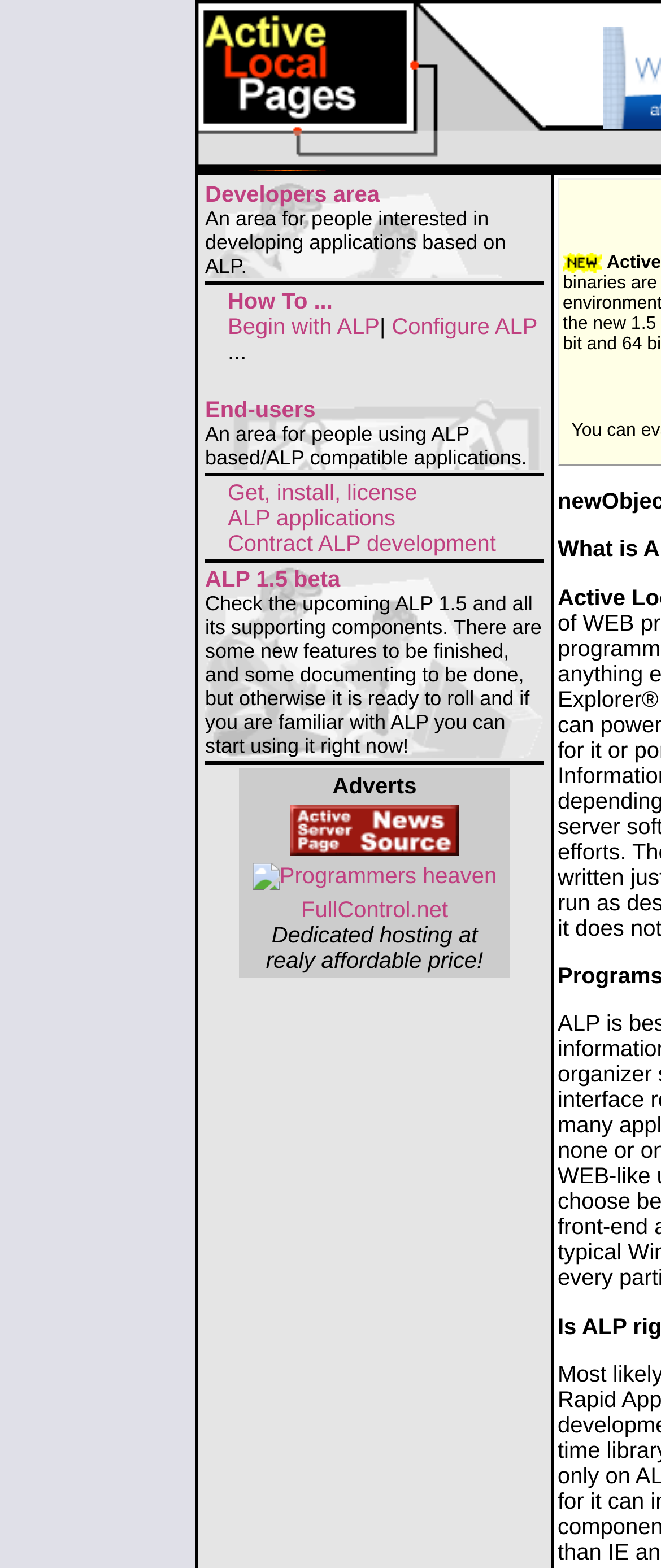Answer with a single word or phrase: 
What is the version of ALP mentioned on the webpage?

1.5 beta